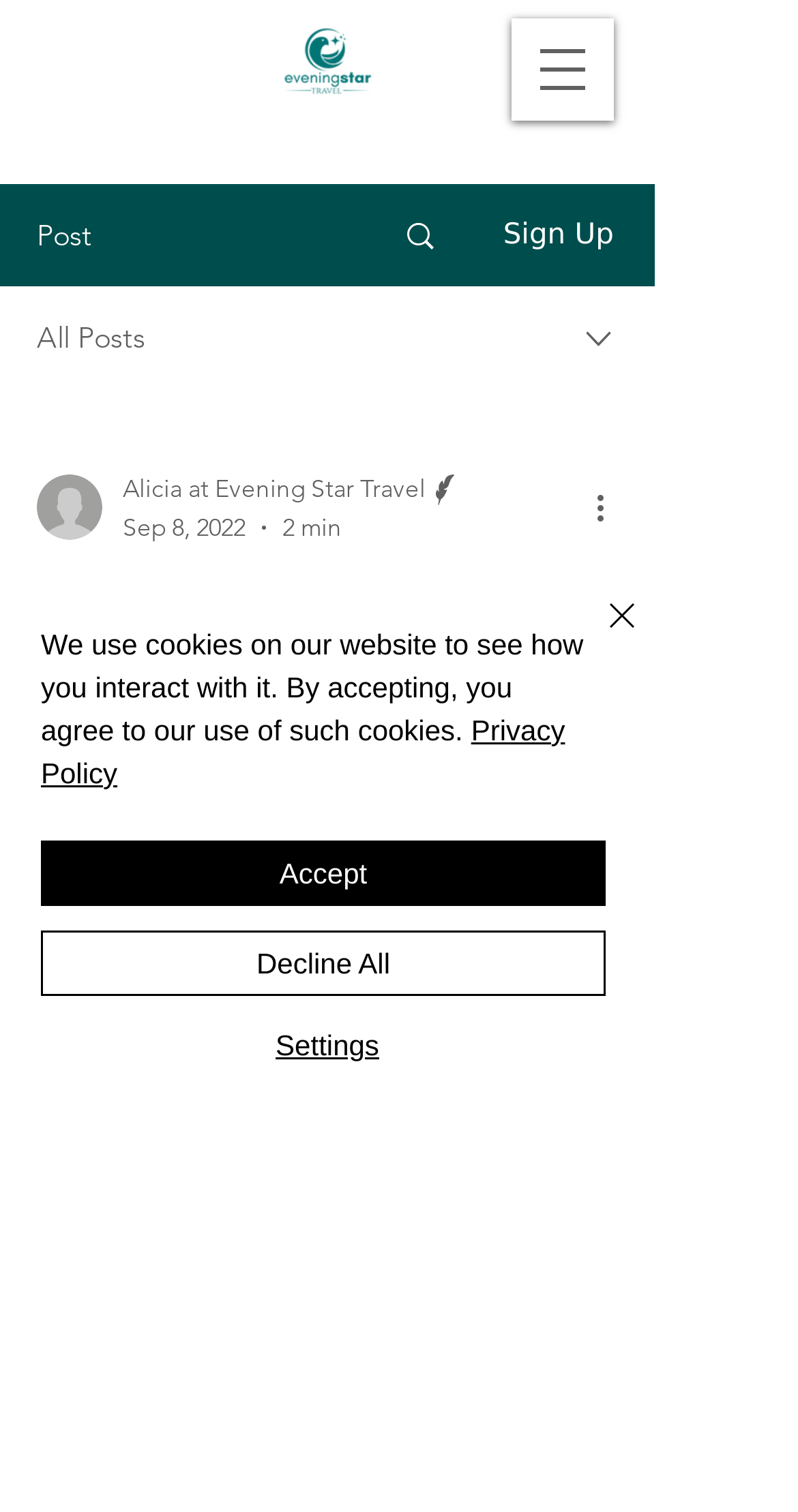Identify the main heading of the webpage and provide its text content.

Amazing Trip To Spain and Portugal